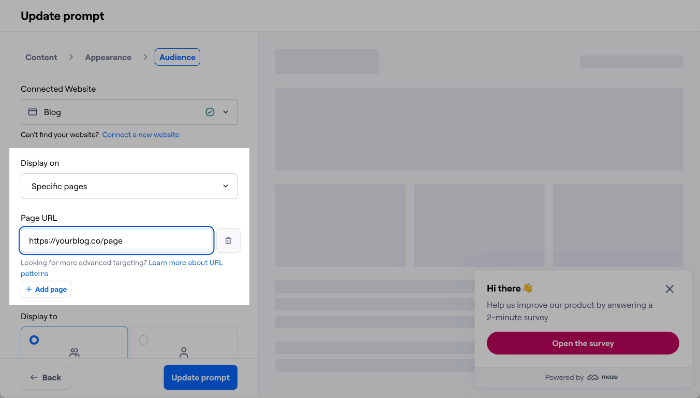What is the purpose of the call-to-action on the right side?
Give a detailed explanation using the information visible in the image.

The call-to-action on the right side of the interface is a survey prompt, inviting users to participate in a brief survey to improve the product. This suggests that the developers are seeking user feedback to enhance the product's features and user experience.